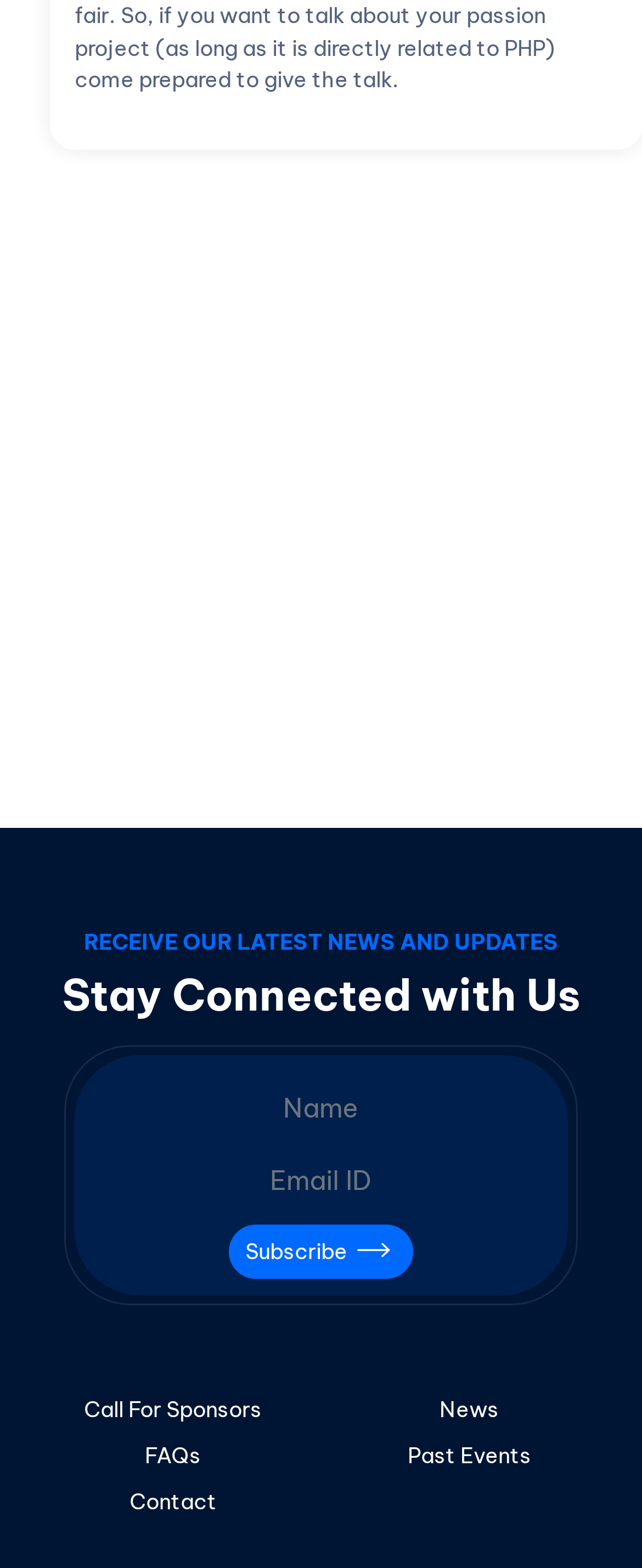Determine the bounding box coordinates for the clickable element to execute this instruction: "View Past Events". Provide the coordinates as four float numbers between 0 and 1, i.e., [left, top, right, bottom].

[0.526, 0.917, 0.936, 0.938]